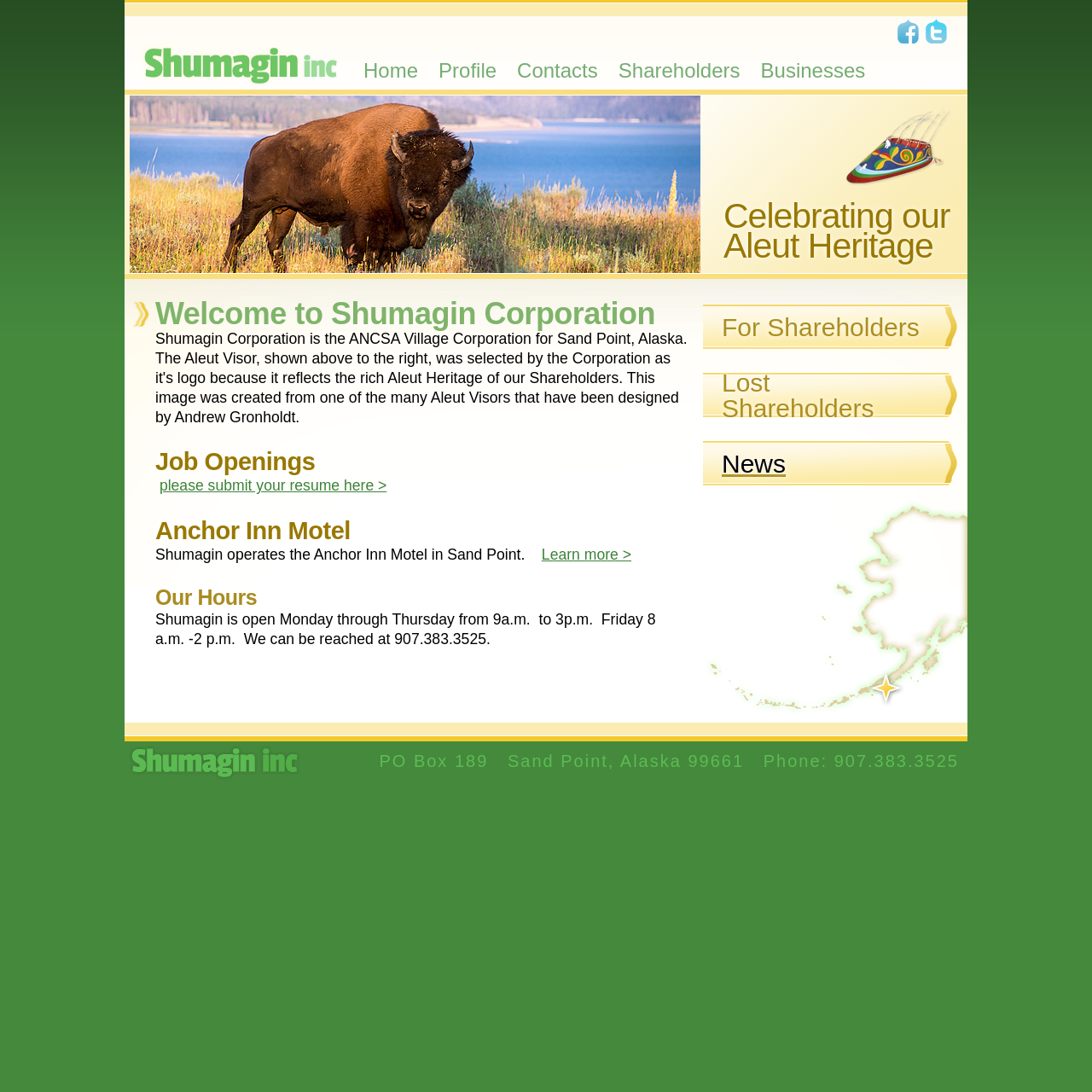What is the main heading displayed on the webpage? Please provide the text.

Welcome to Shumagin Corporation